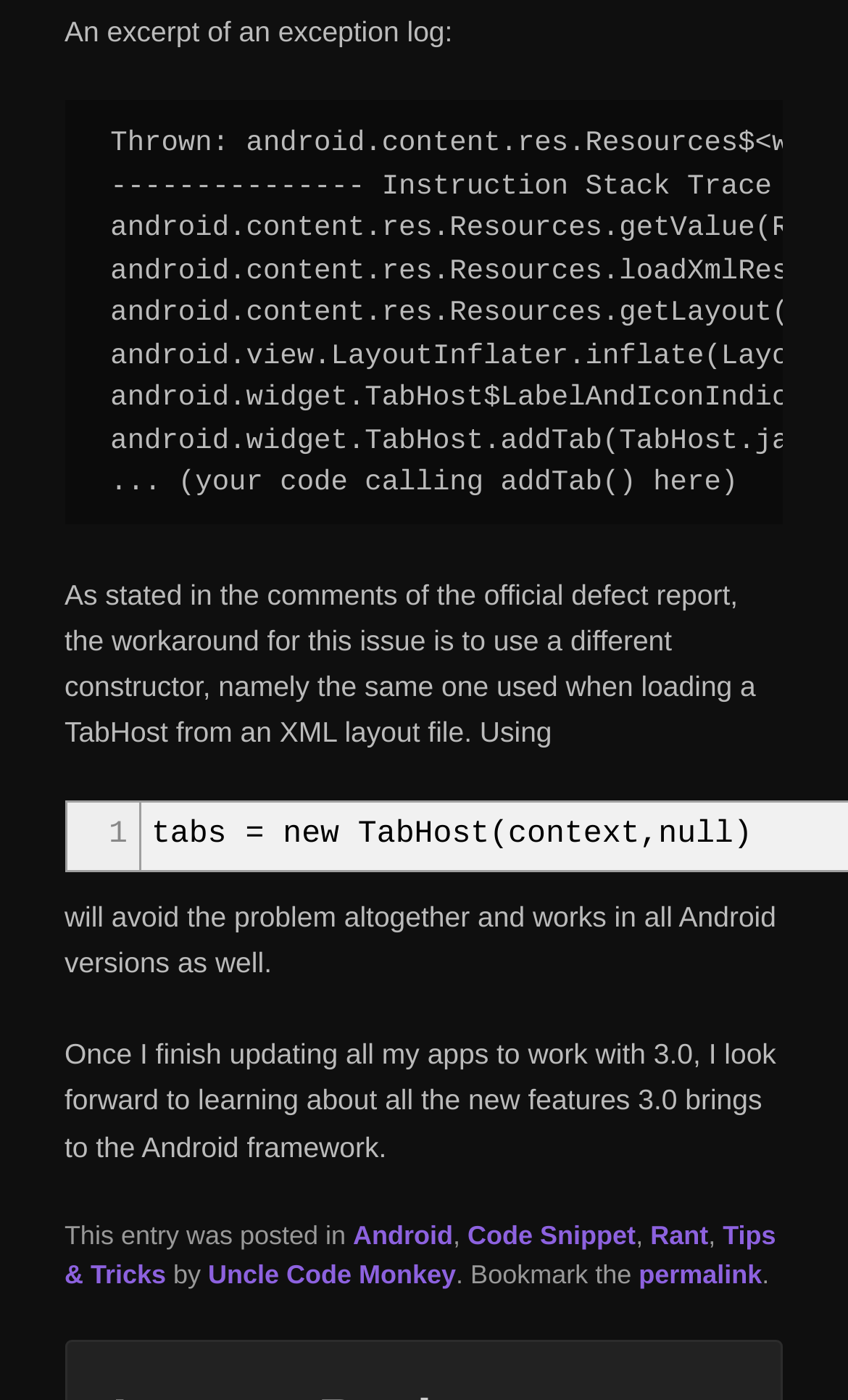Based on the element description Website Designed by ClikWiz, identify the bounding box coordinates for the UI element. The coordinates should be in the format (top-left x, top-left y, bottom-right x, bottom-right y) and within the 0 to 1 range.

None